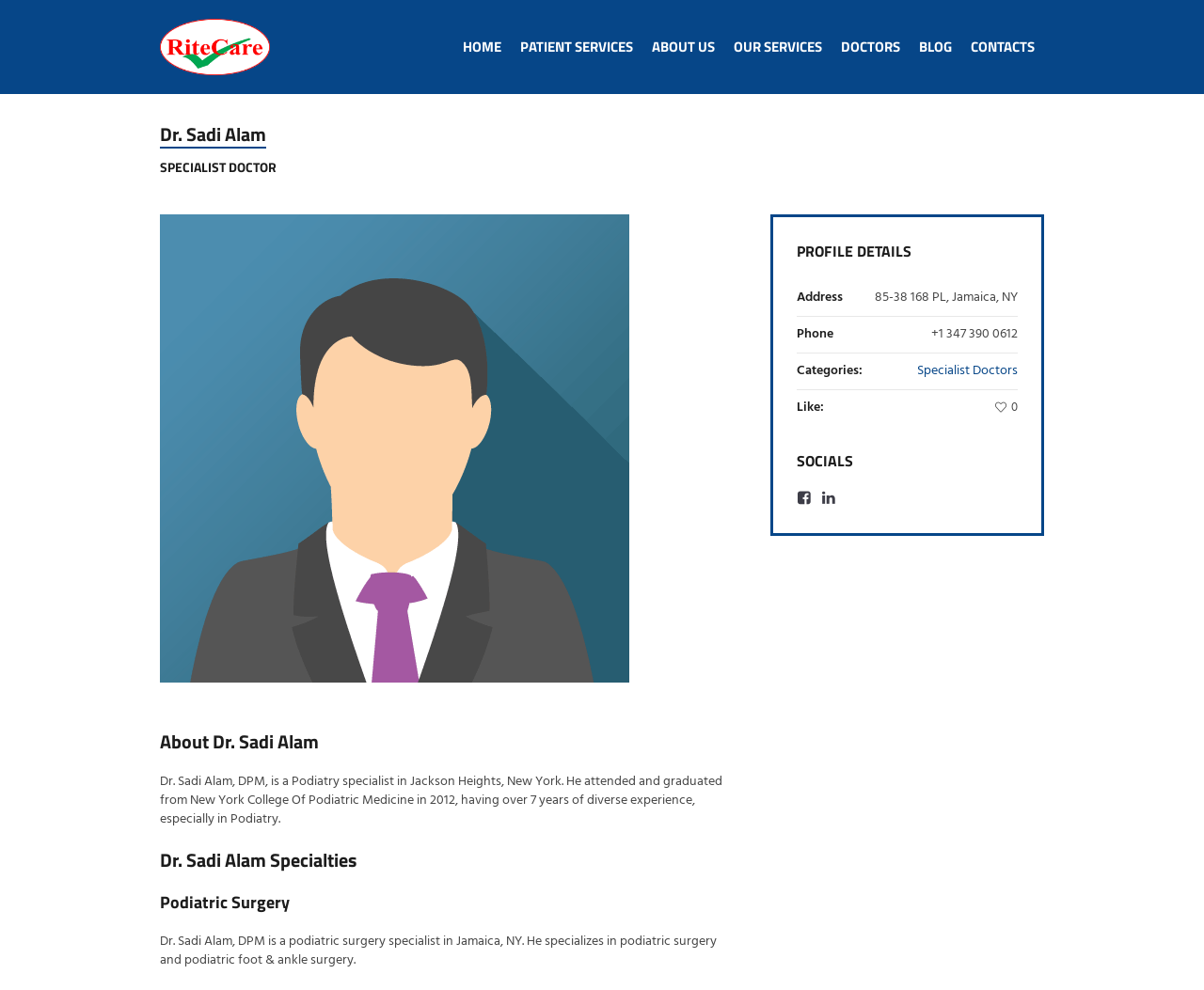Answer the question below in one word or phrase:
What is Dr. Sadi Alam's specialty?

Podiatric Surgery